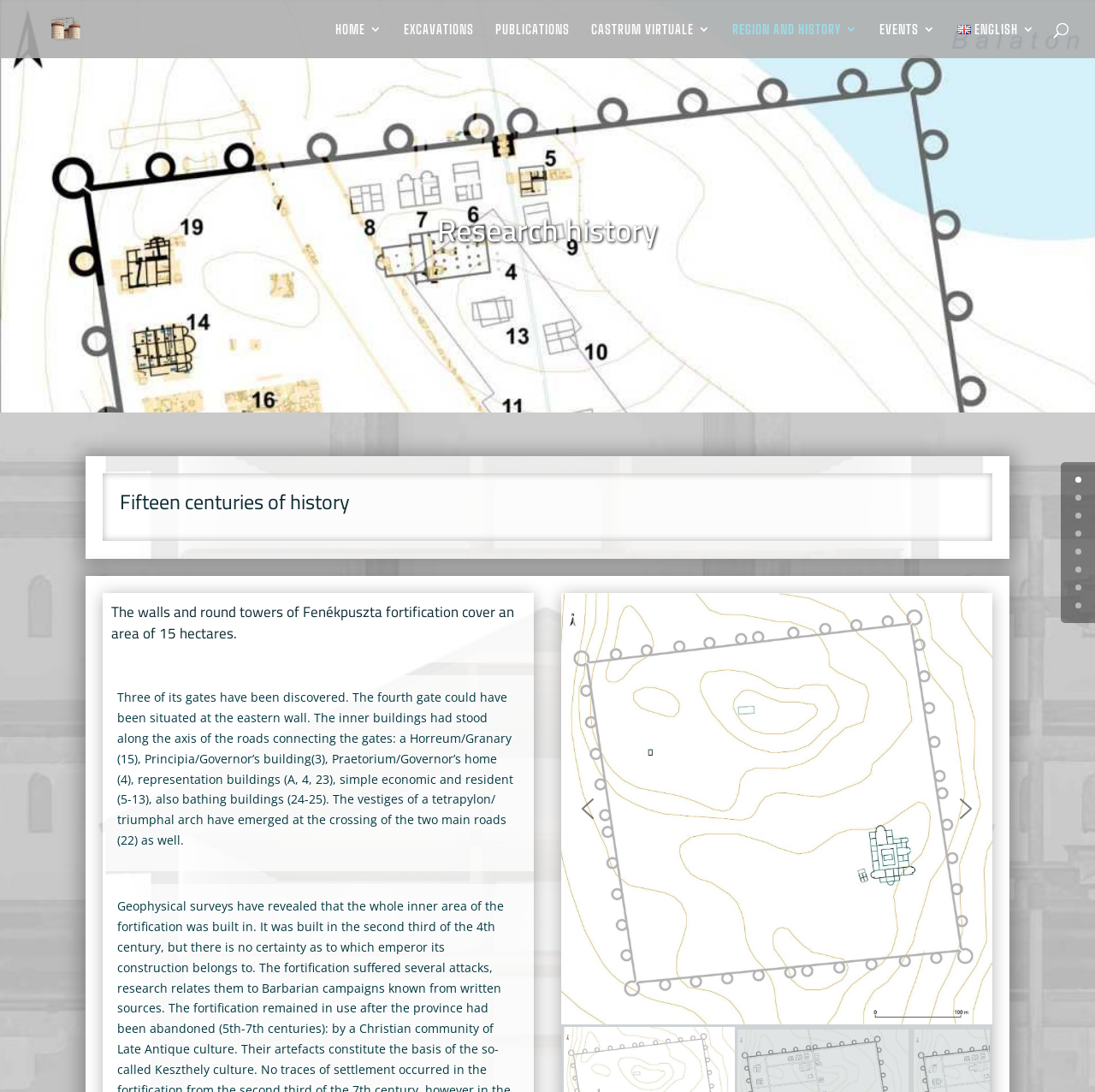How many hectares of area do the walls and round towers of the fortification cover?
Give a one-word or short-phrase answer derived from the screenshot.

15